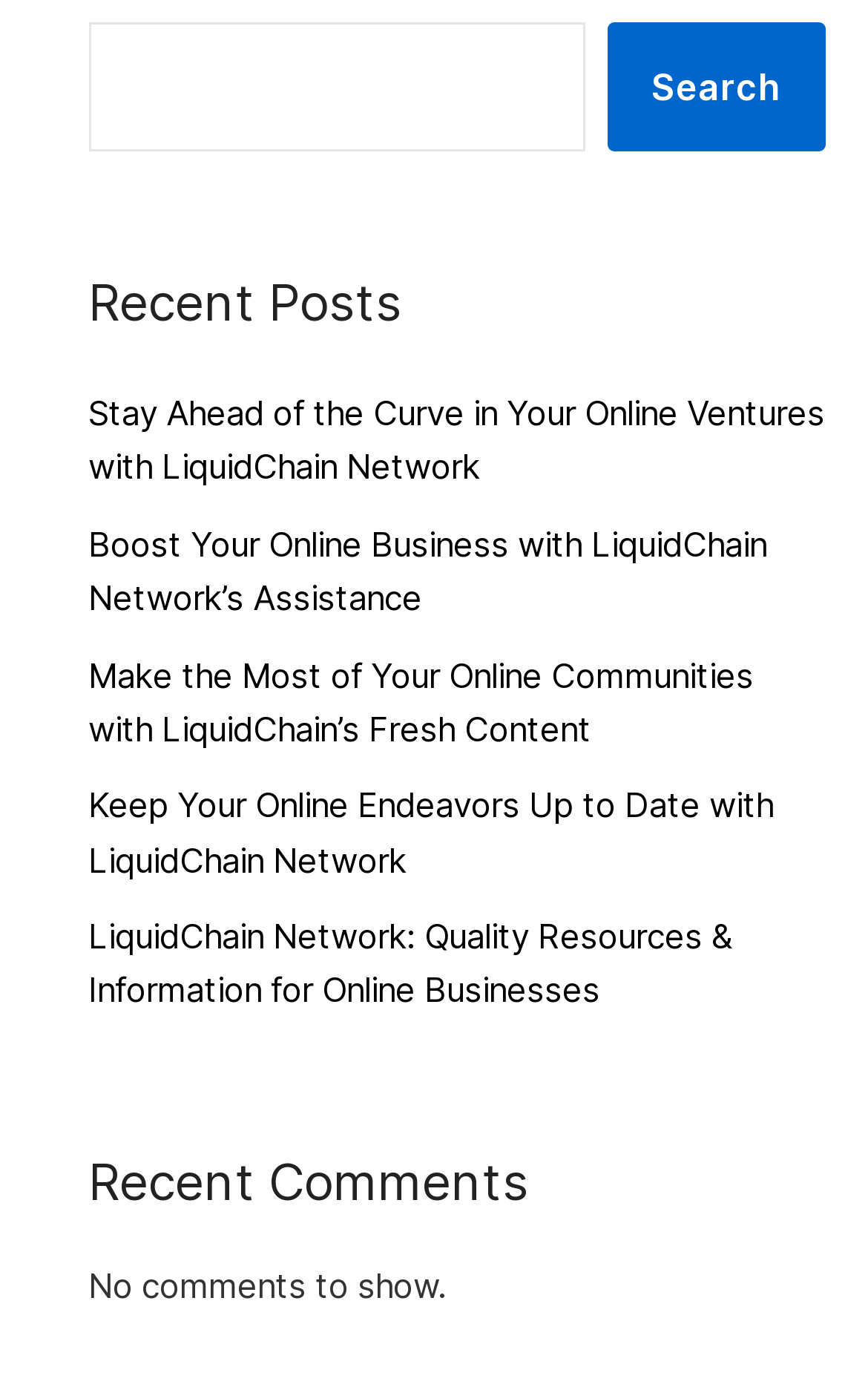Given the element description, predict the bounding box coordinates in the format (top-left x, top-left y, bottom-right x, bottom-right y), using floating point numbers between 0 and 1: Search

[0.699, 0.015, 0.95, 0.108]